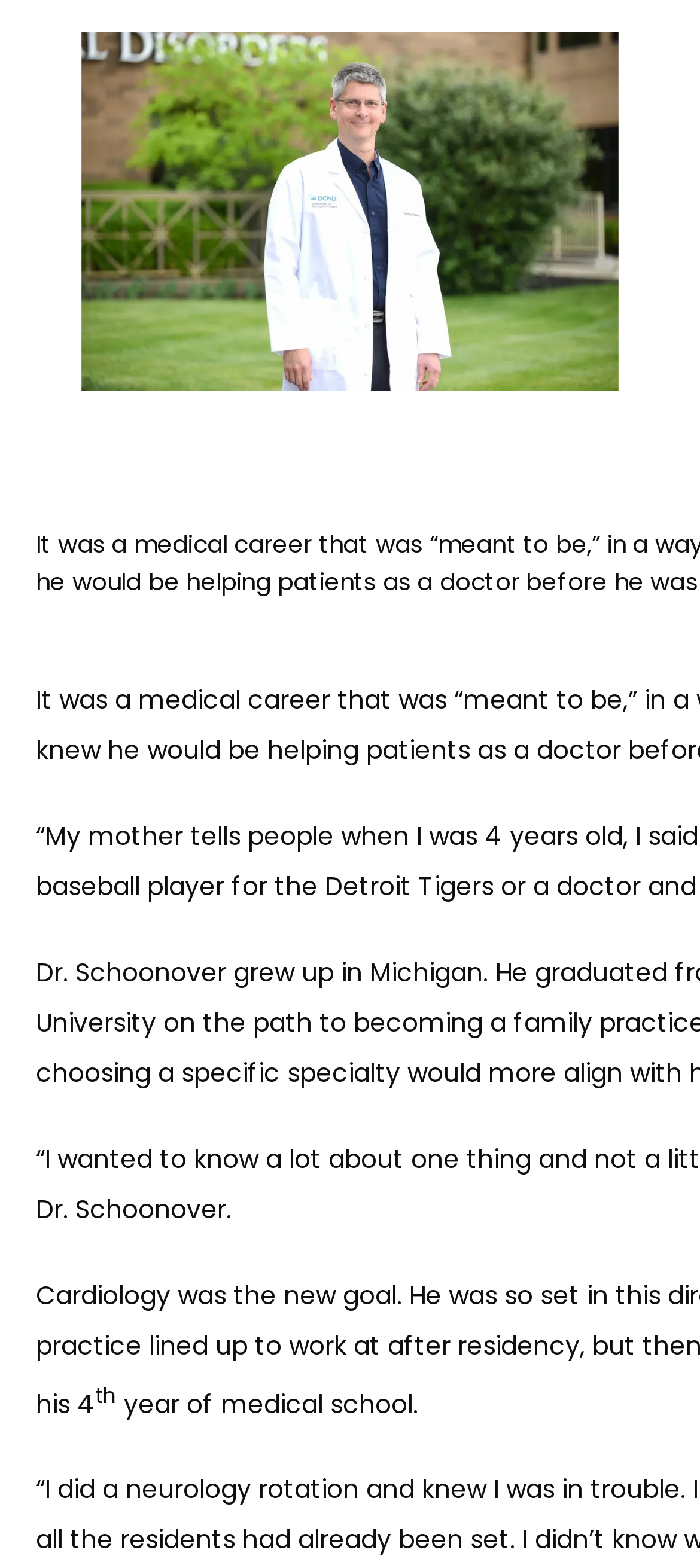Based on the provided description, "For Referring Providers", find the bounding box of the corresponding UI element in the screenshot.

[0.154, 0.342, 0.794, 0.375]